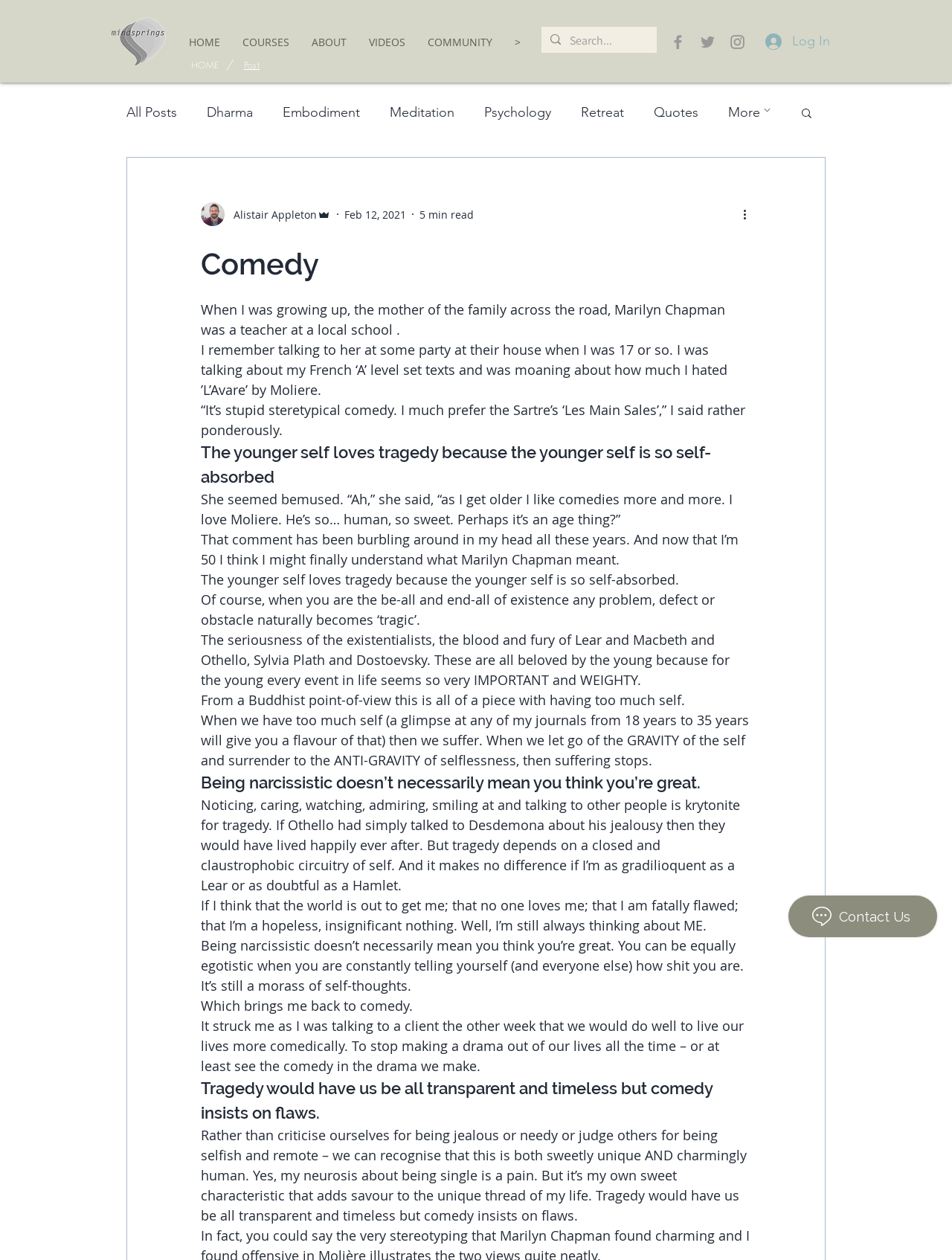Based on the element description: "aria-label="Grey Facebook Icon"", identify the UI element and provide its bounding box coordinates. Use four float numbers between 0 and 1, [left, top, right, bottom].

[0.702, 0.026, 0.722, 0.041]